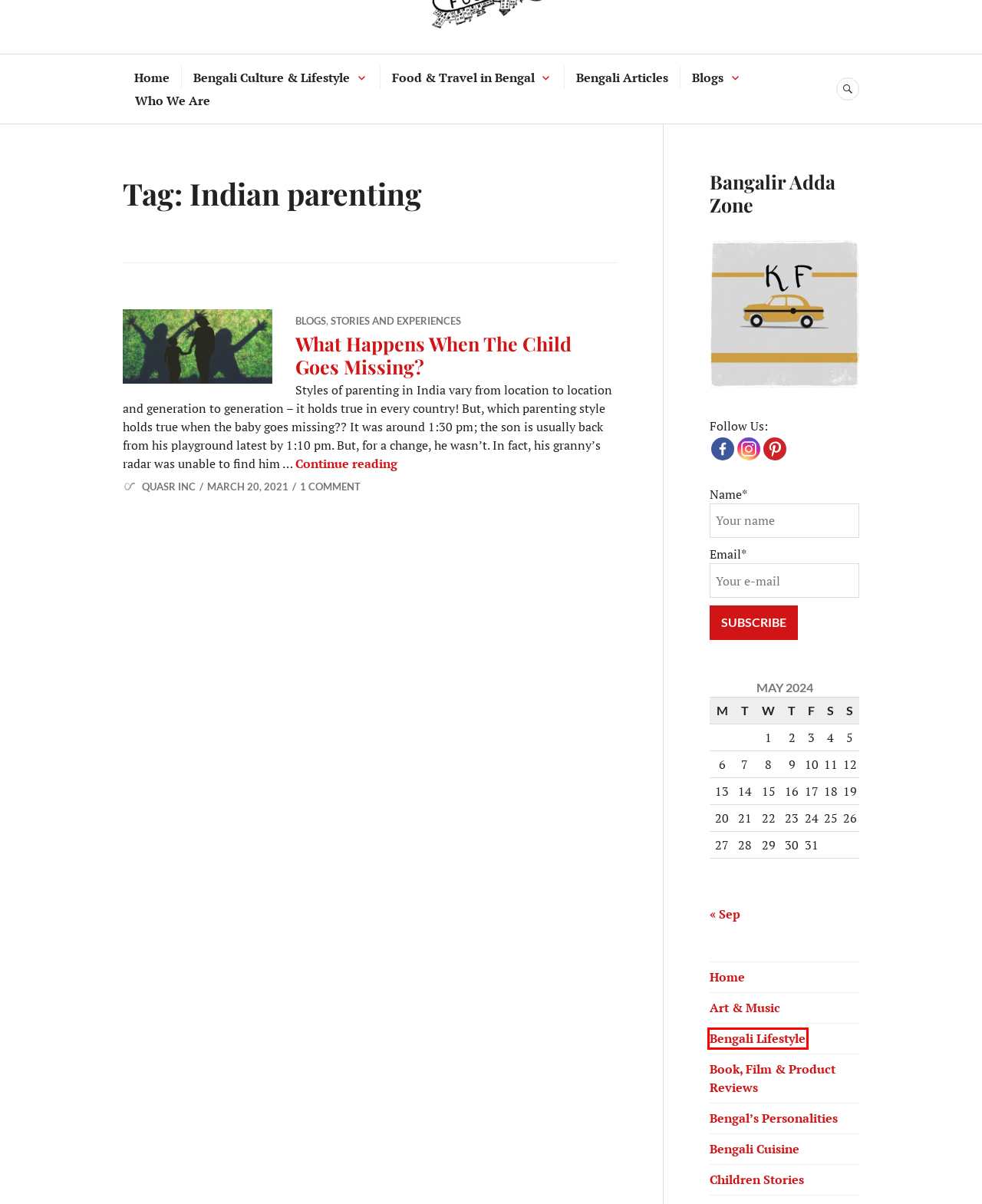Examine the screenshot of a webpage with a red bounding box around a UI element. Your task is to identify the webpage description that best corresponds to the new webpage after clicking the specified element. The given options are:
A. Who We Are - KolkataFusion
B. September 2023 - KolkataFusion
C. What Happens When The Child Goes Missing? - KolkataFusion
D. Kids Stories Archives - KolkataFusion
E. Food & Travel in Bengal Archives - KolkataFusion
F. Bengali Lifestyle Archives - KolkataFusion
G. Bengali Blog Archives - KolkataFusion
H. Bengal's Personalities Archives - KolkataFusion

F